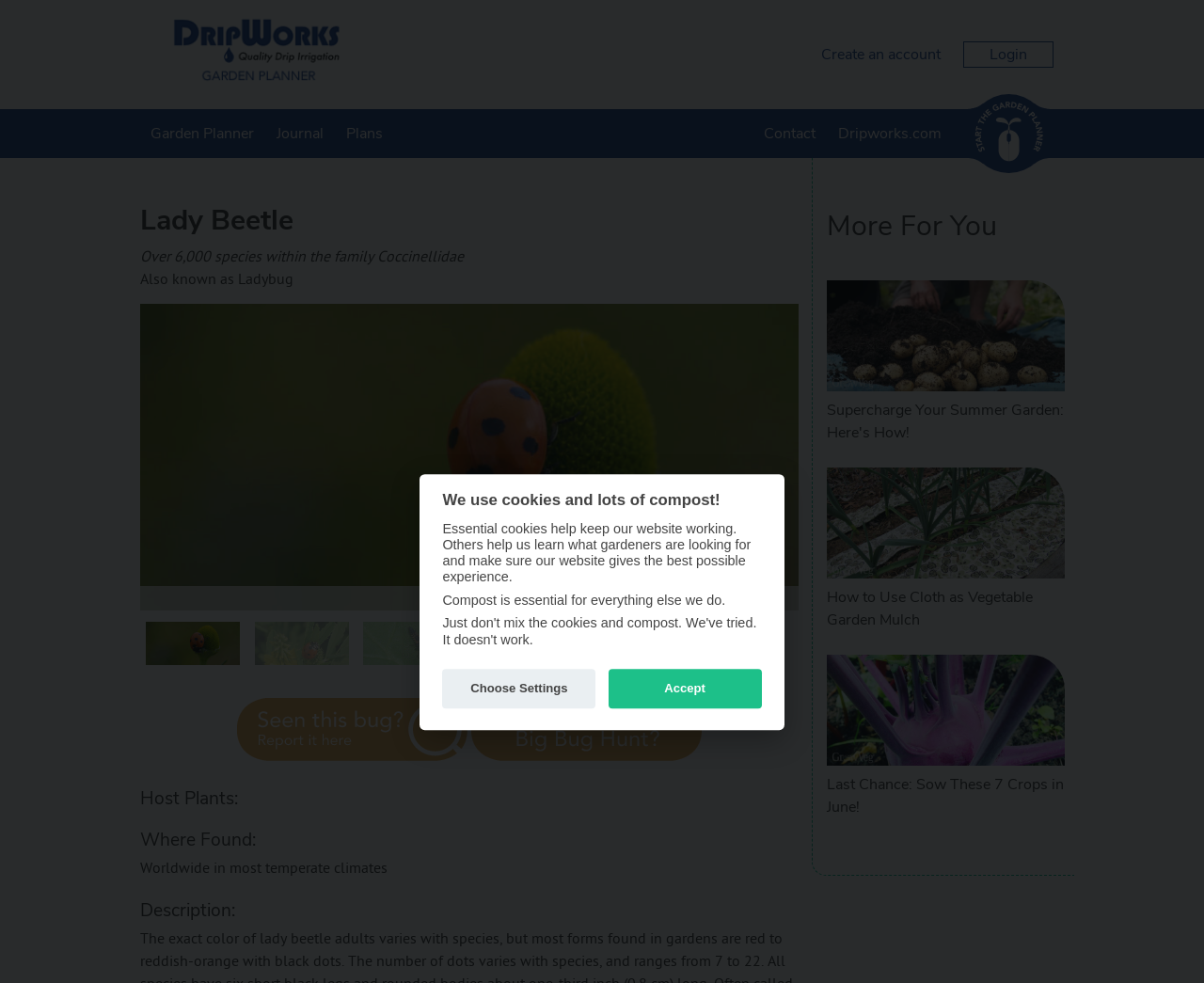What is the purpose of the 'More For You' section?
Provide a fully detailed and comprehensive answer to the question.

The 'More For You' section appears to be a collection of related articles or blog posts, as indicated by the headings and links to external URLs, suggesting that its purpose is to provide users with additional relevant content.